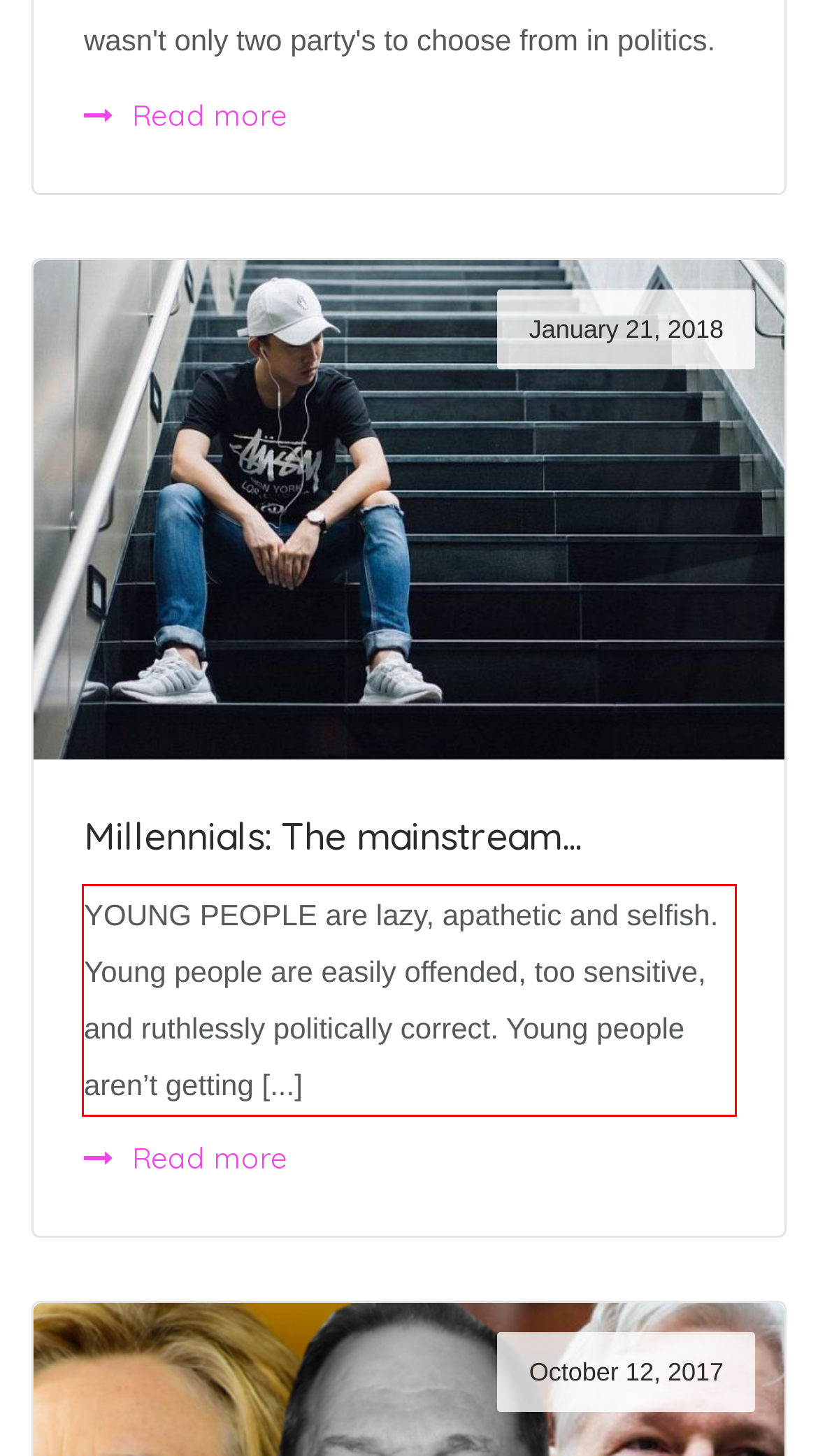You are given a screenshot showing a webpage with a red bounding box. Perform OCR to capture the text within the red bounding box.

YOUNG PEOPLE are lazy, apathetic and selfish. Young people are easily offended, too sensitive, and ruthlessly politically correct. Young people aren’t getting [...]